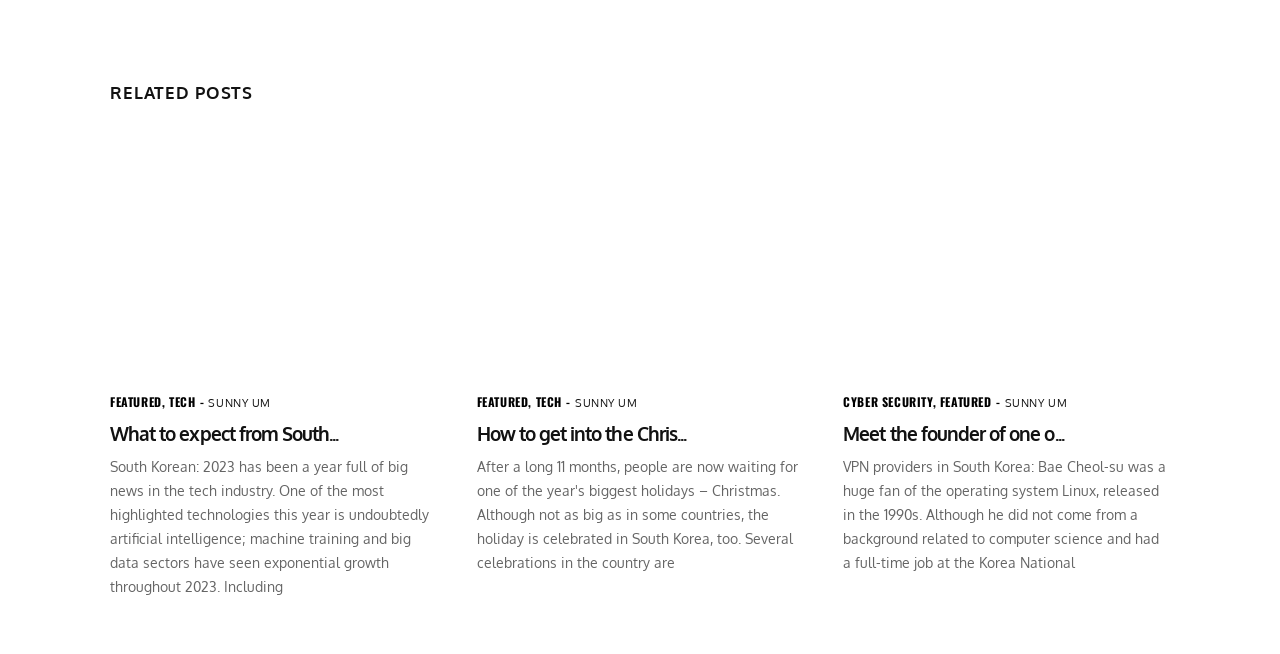Provide a brief response to the question using a single word or phrase: 
What is the topic of the article with the image 'Meet the founder of one of the first VPN providers in South Korea'?

CYBER SECURITY